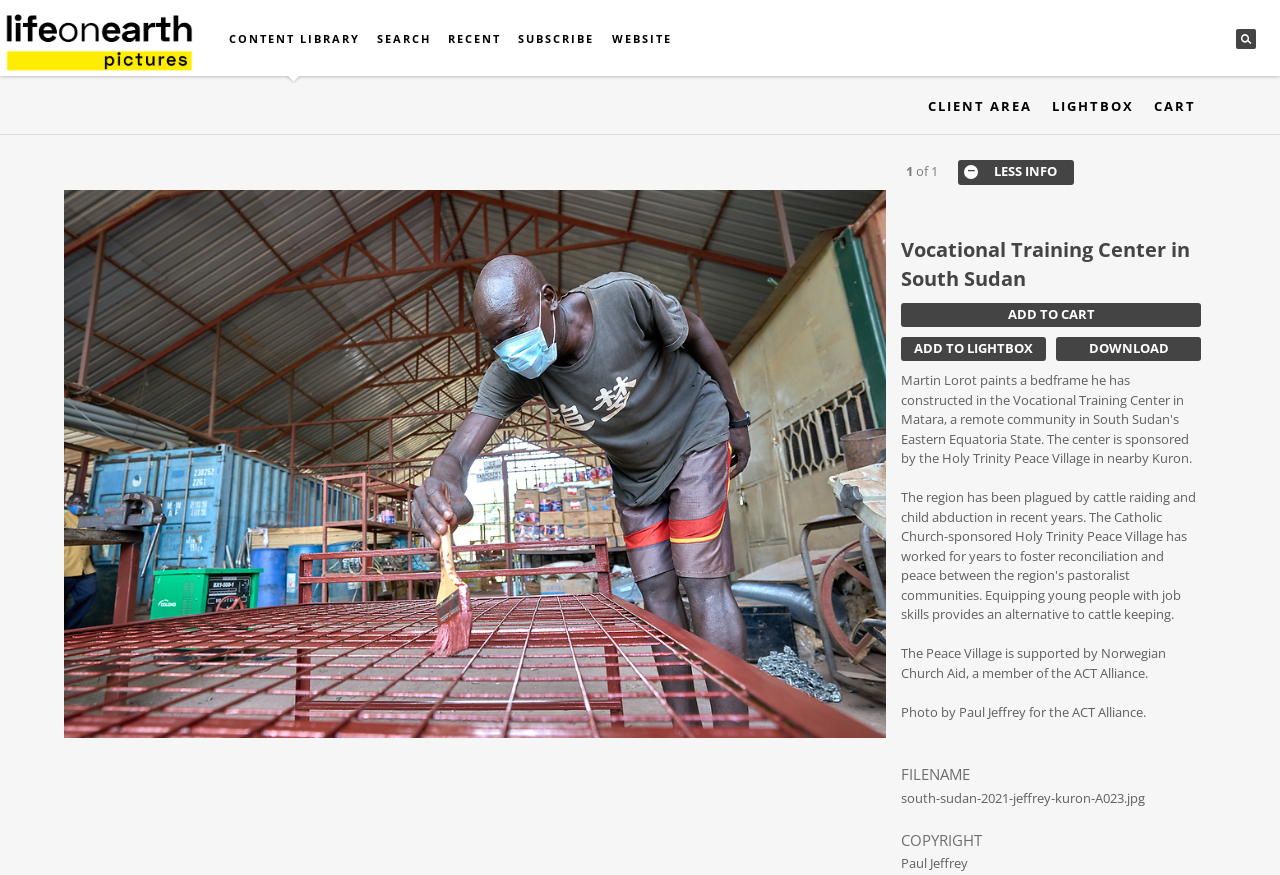Could you locate the bounding box coordinates for the section that should be clicked to accomplish this task: "view recent content".

[0.343, 0.0, 0.398, 0.087]